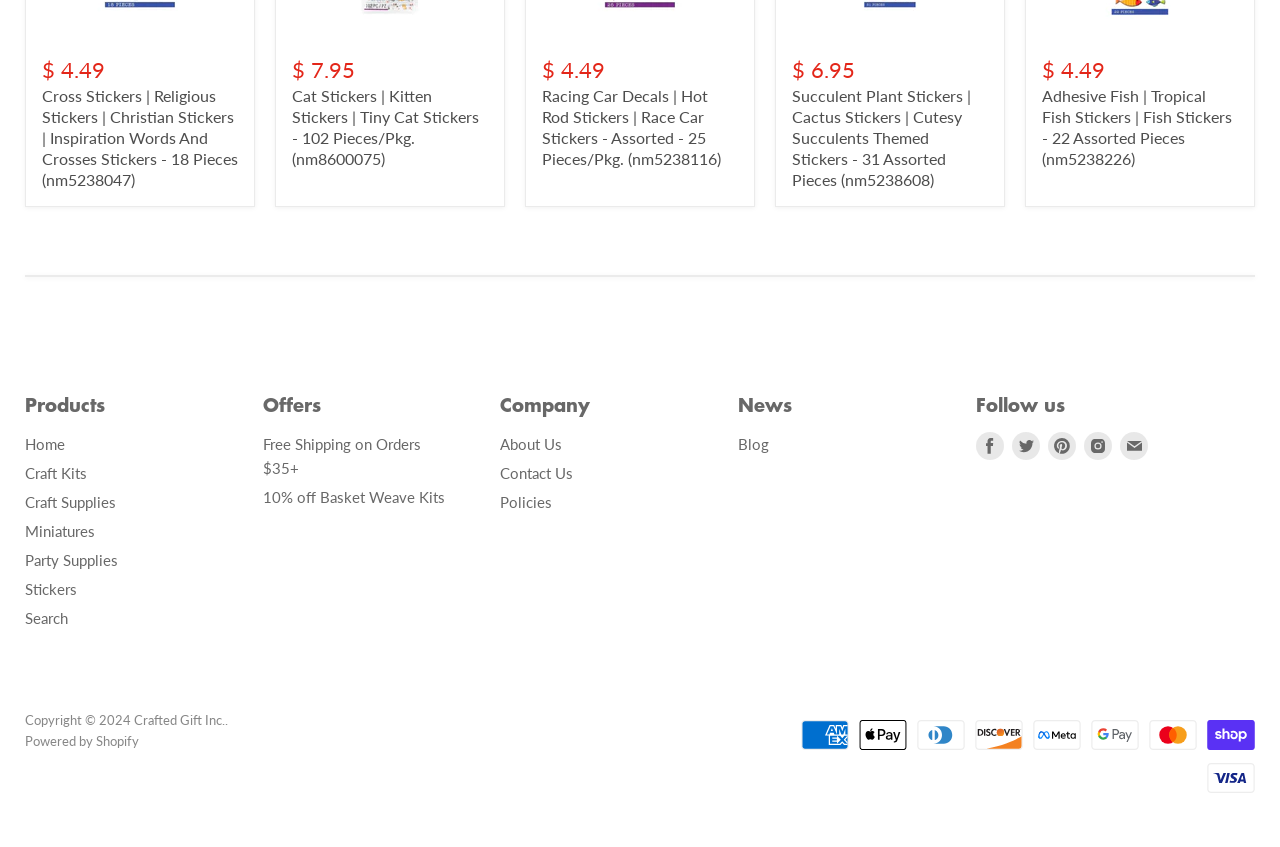Pinpoint the bounding box coordinates of the clickable area needed to execute the instruction: "View Cross Stickers product details". The coordinates should be specified as four float numbers between 0 and 1, i.e., [left, top, right, bottom].

[0.033, 0.154, 0.186, 0.275]